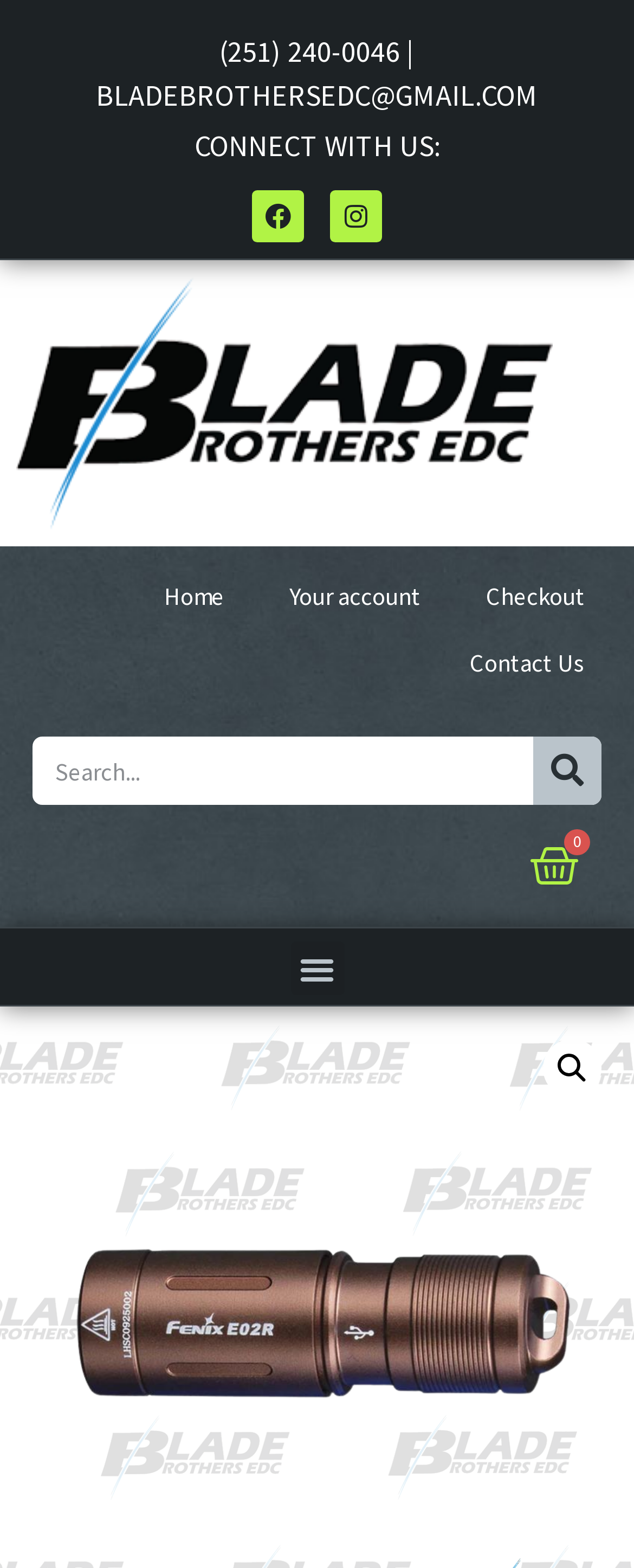What is the purpose of the search bar?
Look at the webpage screenshot and answer the question with a detailed explanation.

I found a search bar at the top of the webpage, which has a placeholder text 'Search' and a search button. This suggests that the search bar is meant to be used to search for content within the website.